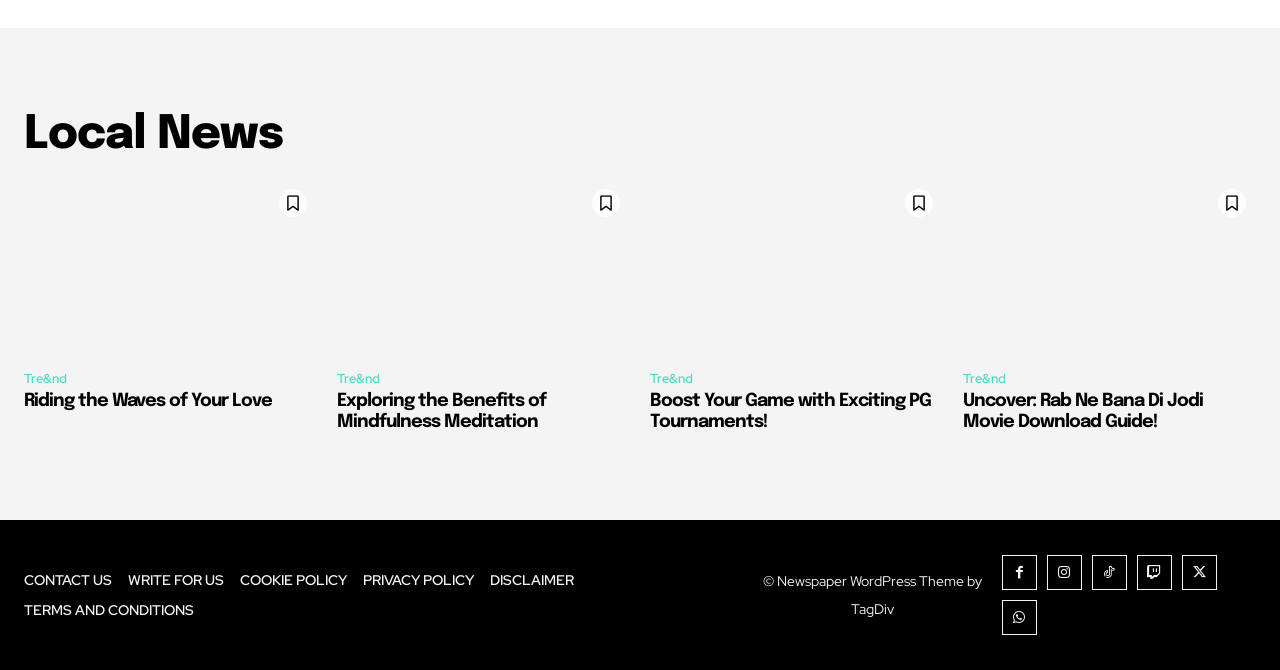Bounding box coordinates are specified in the format (top-left x, top-left y, bottom-right x, bottom-right y). All values are floating point numbers bounded between 0 and 1. Please provide the bounding box coordinate of the region this sentence describes: Cookie Policy

[0.188, 0.843, 0.271, 0.888]